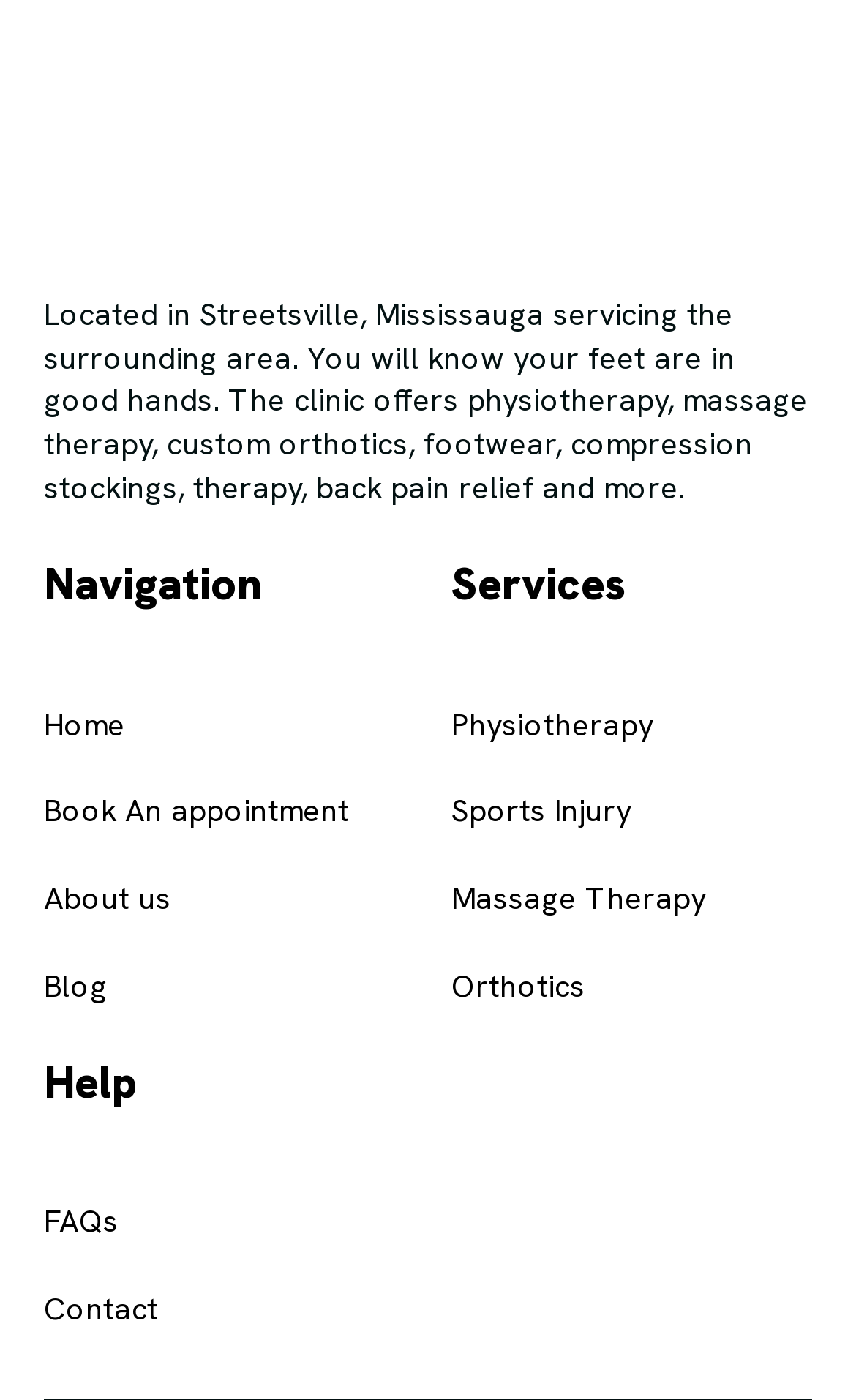Please find the bounding box for the UI element described by: "Home".

[0.051, 0.503, 0.146, 0.534]